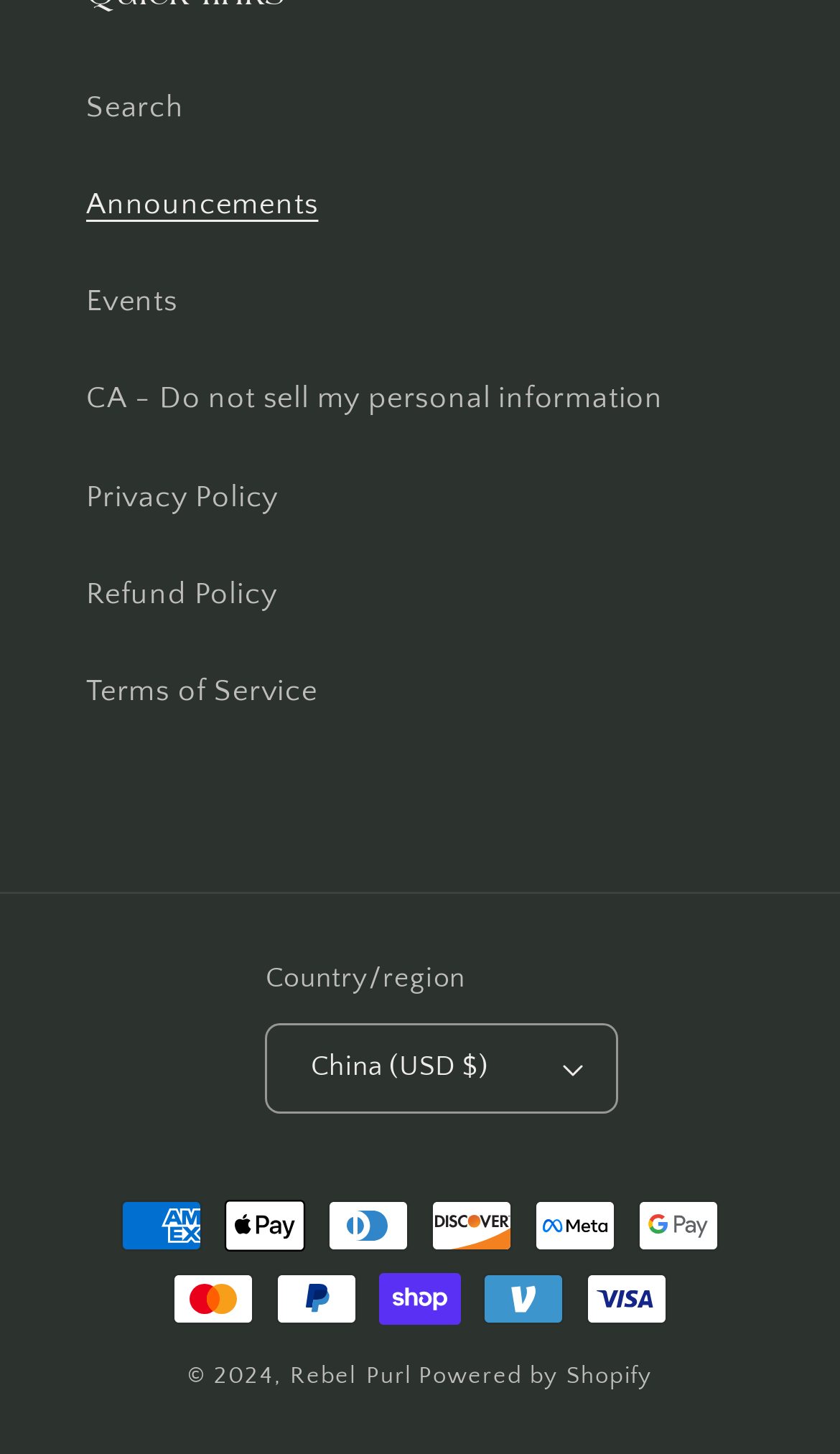Give a concise answer using one word or a phrase to the following question:
What is the country/region selected?

China